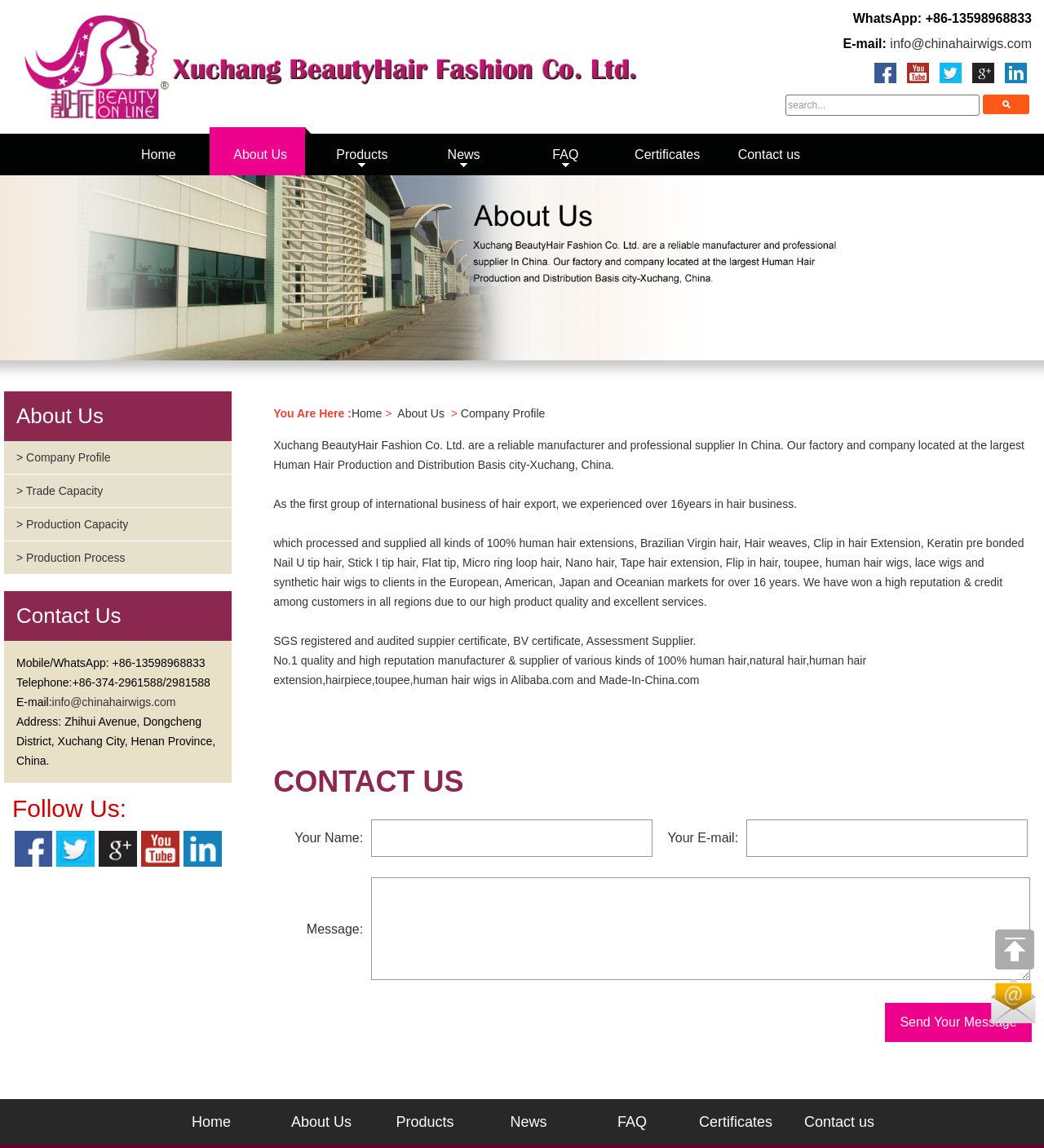What is the company's WhatsApp number?
Look at the screenshot and provide an in-depth answer.

The WhatsApp number can be found in the top-right corner of the webpage, next to the 'E-mail:' label, and also in the 'Contact Us' section.